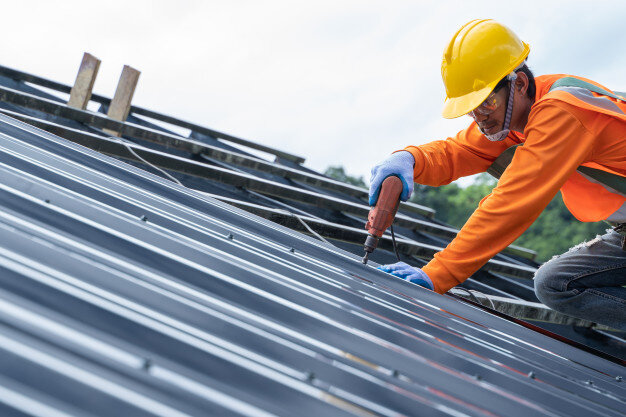Offer an in-depth description of the image shown.

The image showcases a metal roofer diligently installing metal roofing panels. The worker, dressed in an orange long-sleeved shirt and a yellow hard hat, is using a power tool to secure the roofing material. He is crouched on a sloped roof, demonstrating the skilled labor and precision required in roofing tasks. The backdrop features a bright sky with scattered clouds, creating a vivid contrast against the sleek metal roofing surface. This image effectively illustrates one aspect of metal roofing installation, highlighting the effort involved in addressing both the advantages and disadvantages of metal roofs, such as durability and noise during storms.